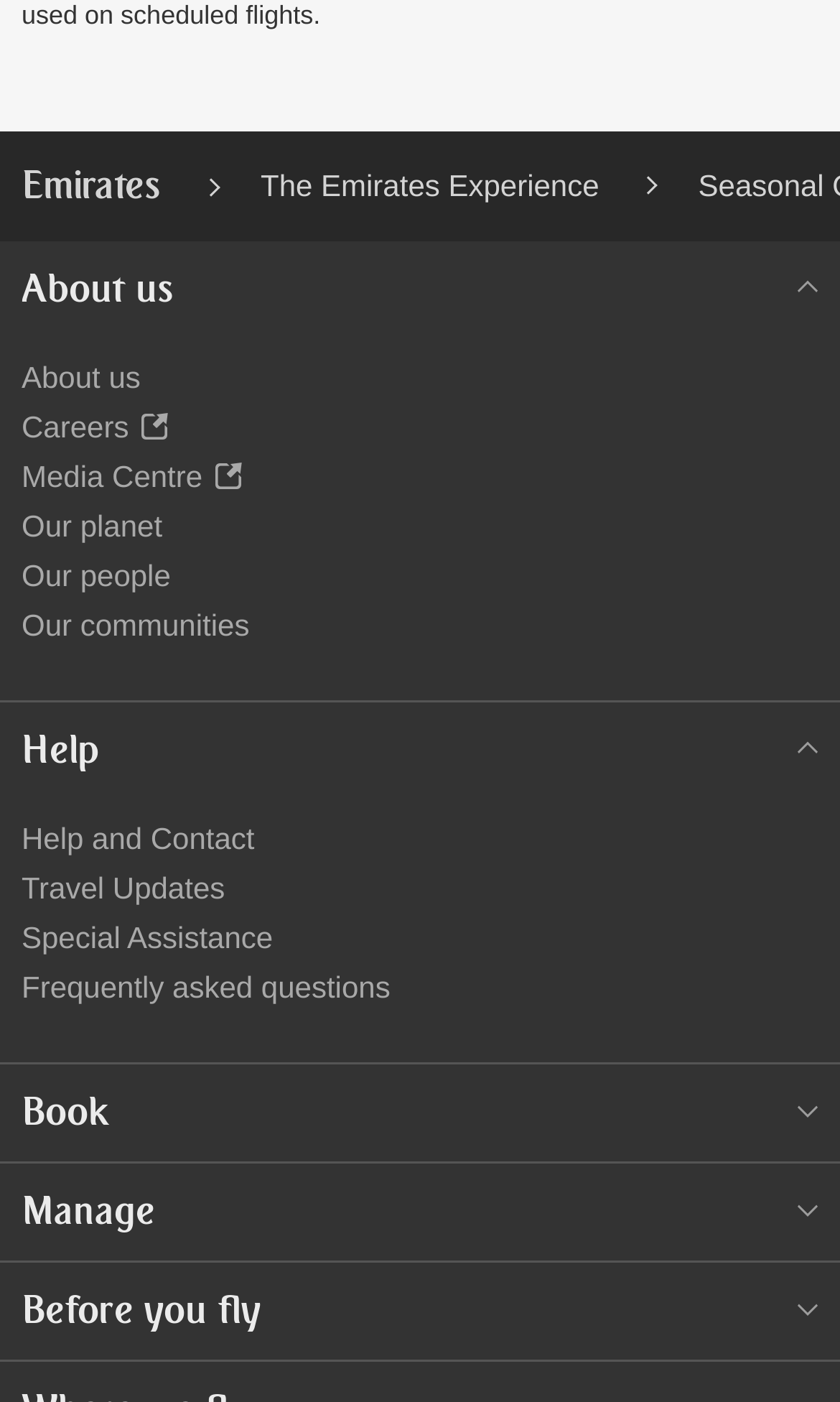Can you show the bounding box coordinates of the region to click on to complete the task described in the instruction: "View Help and Contact"?

[0.026, 0.585, 0.303, 0.61]